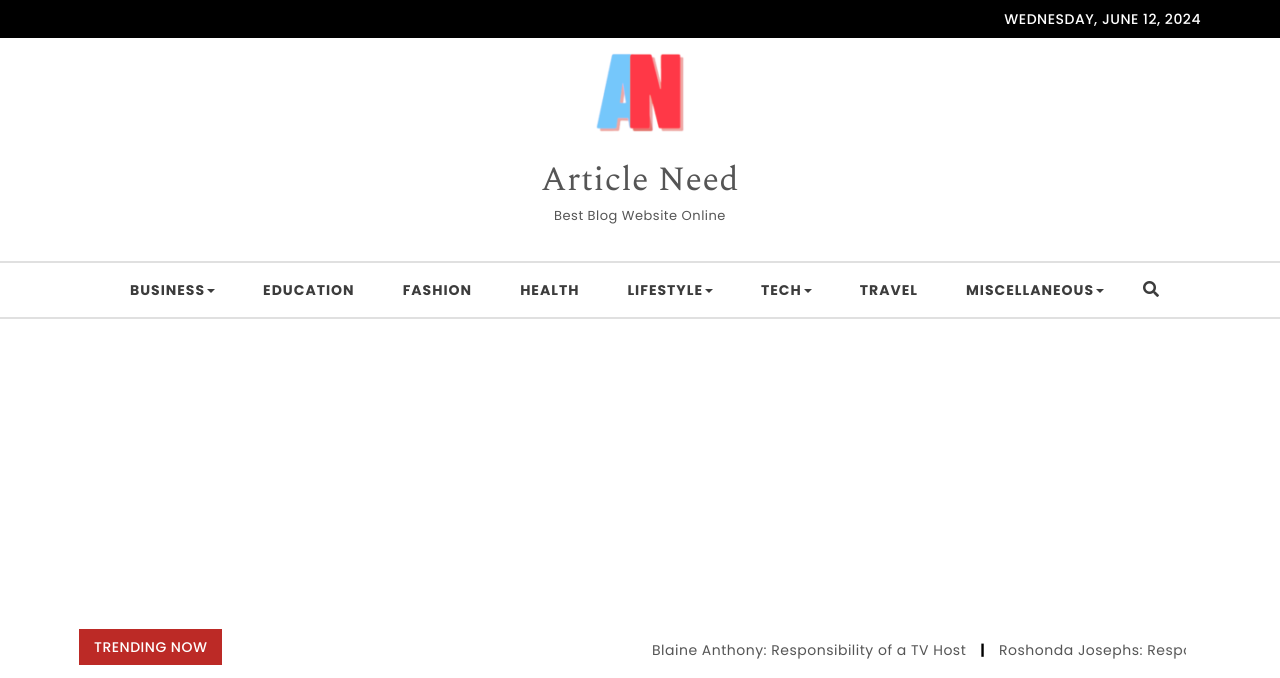What is the headline of the webpage?

Polishing Your Presence: A Guide to Being More Presentable